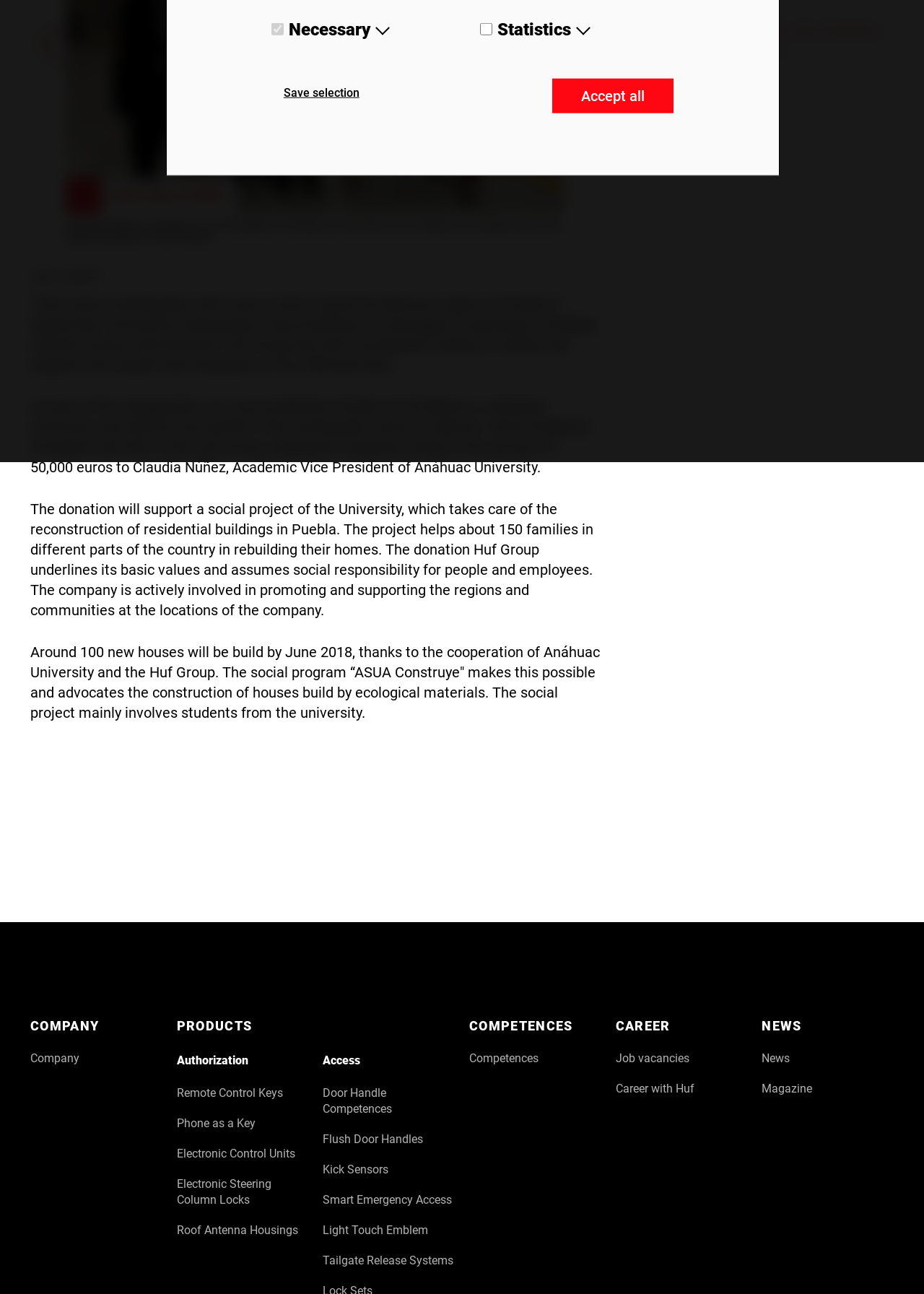Predict the bounding box of the UI element based on the description: "Door Handle Competences". The coordinates should be four float numbers between 0 and 1, formatted as [left, top, right, bottom].

[0.349, 0.839, 0.492, 0.863]